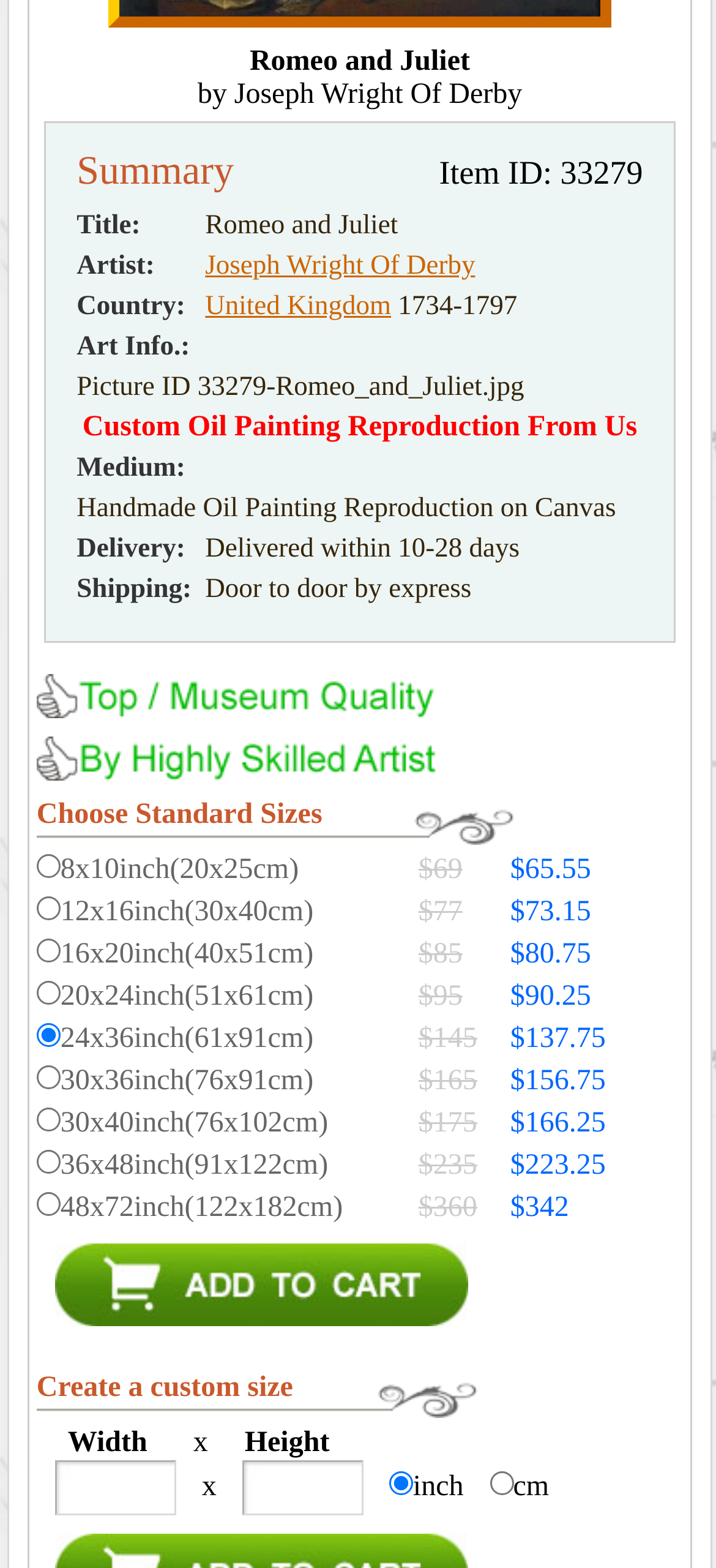Who is the artist of the artwork?
Refer to the image and offer an in-depth and detailed answer to the question.

The artist of the artwork can be found in the 'Artist:' section, which is a heading element with a link to 'Joseph Wright Of Derby'.